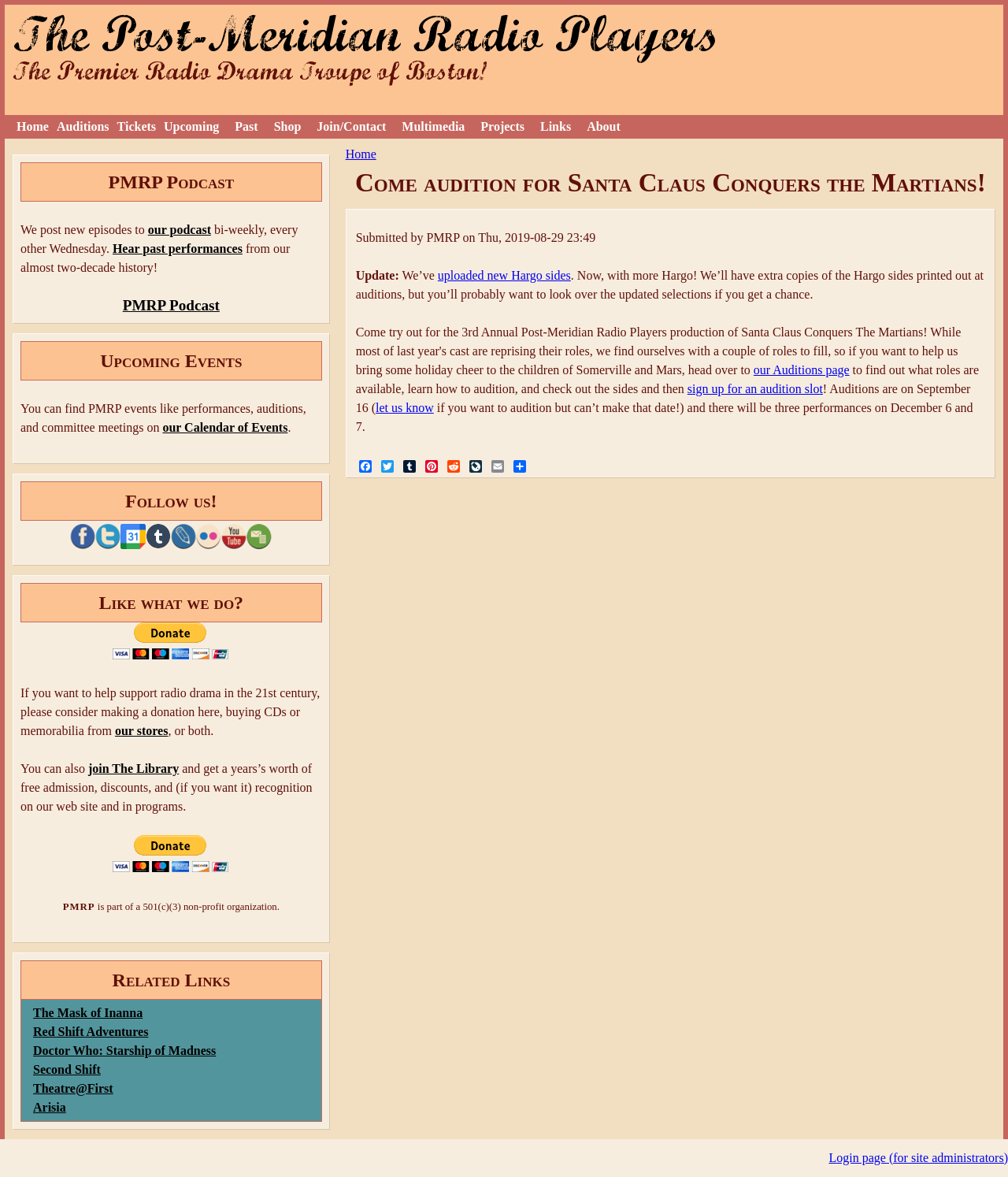Provide a thorough description of the webpage you see.

The webpage is about The Post-Meridian Radio Players, a radio drama troupe based in Boston. At the top of the page, there is a navigation link and a heading with the organization's name. Below that, there is a brief description of the troupe. 

The main content of the page is divided into several sections. The first section is about an audition for a play called "Santa Claus Conquers the Martians!" and provides information about the audition process, including a link to the audition page and a note about the availability of audition slots. 

To the left of the main content, there are several links to other pages on the website, including the home page, auditions, tickets, and upcoming events. 

Below the audition information, there are sections about the troupe's podcast, upcoming events, and ways to follow the organization on social media. The podcast section mentions that new episodes are posted bi-weekly and provides a link to the podcast page. The upcoming events section mentions that events can be found on the organization's calendar of events page. 

The social media section has links to several platforms, including Facebook, Twitter, and Tumblr, each with an accompanying image. 

Finally, there is a section about supporting the organization, with a button to donate via PayPal and a note about buying merchandise from the organization's stores.